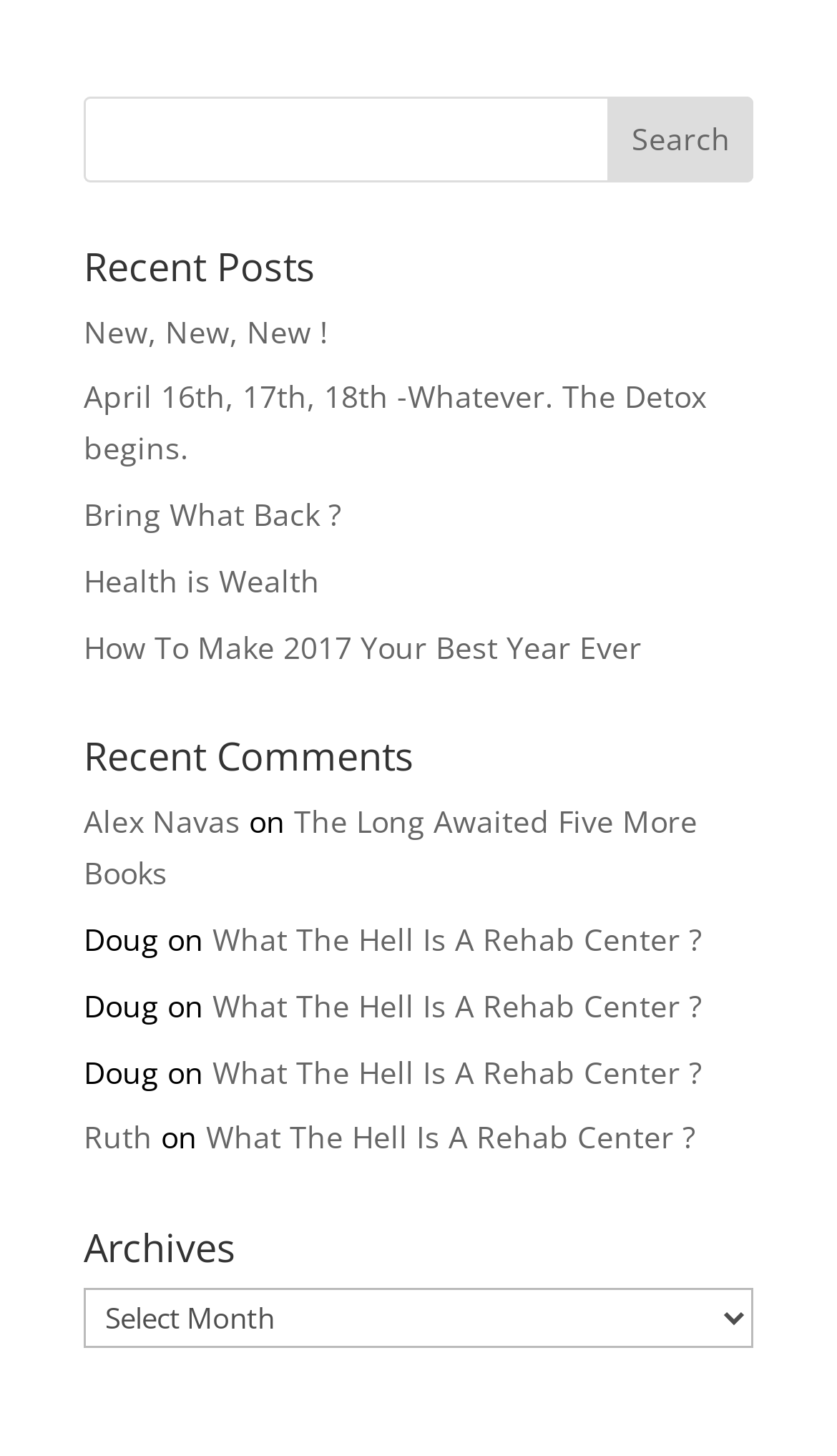Please determine the bounding box coordinates for the element that should be clicked to follow these instructions: "view November 2018".

None